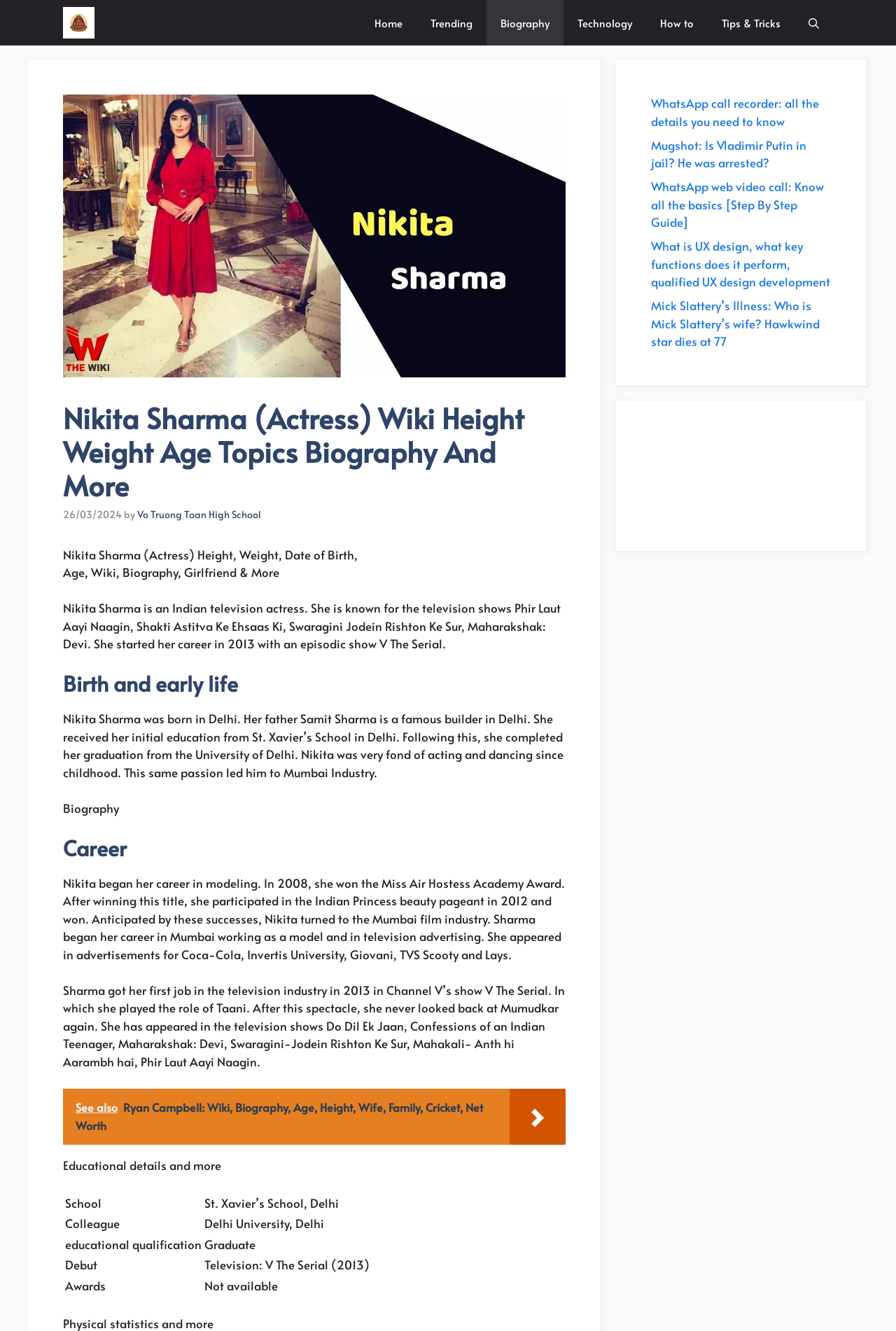Answer the question with a brief word or phrase:
What is Nikita Sharma's profession?

Indian television actress